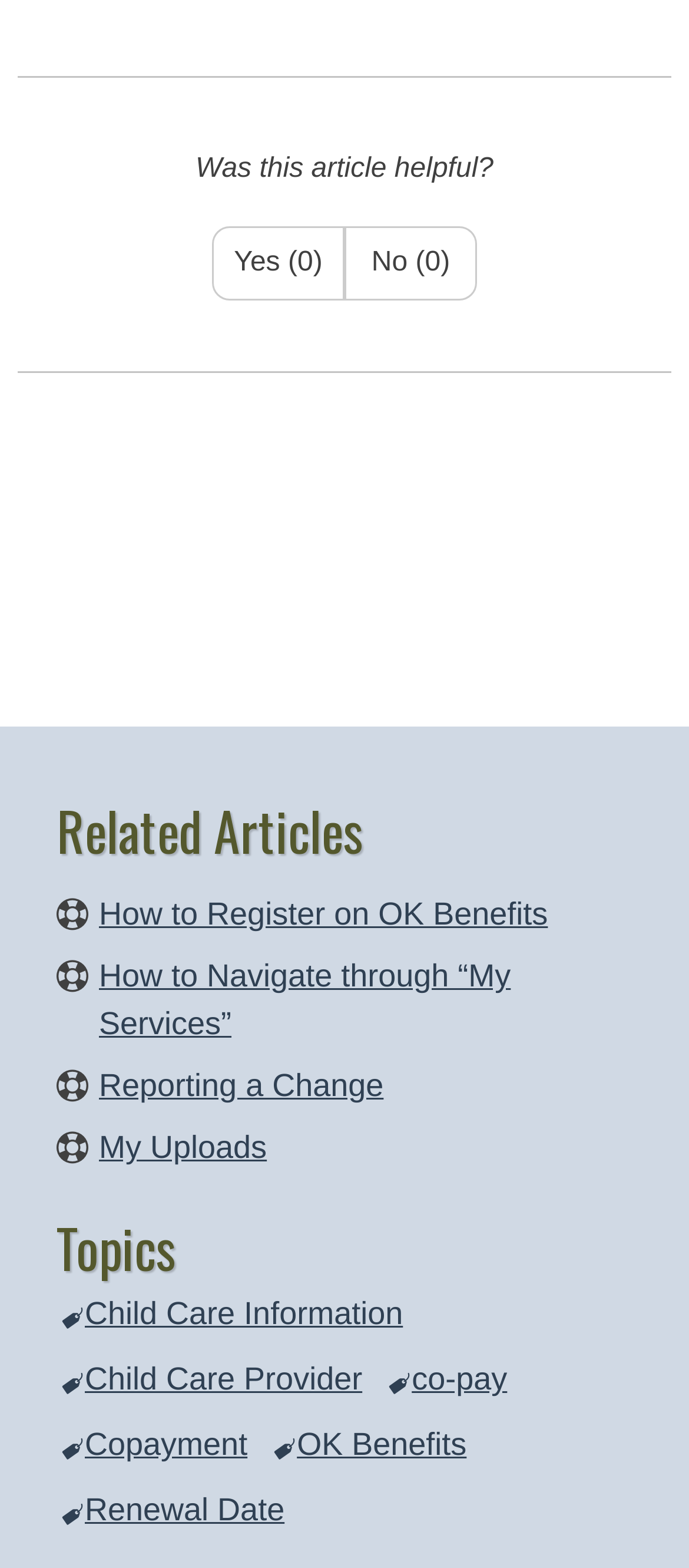Please specify the bounding box coordinates of the clickable section necessary to execute the following command: "Read 'How to Register on OK Benefits'".

[0.144, 0.572, 0.795, 0.594]